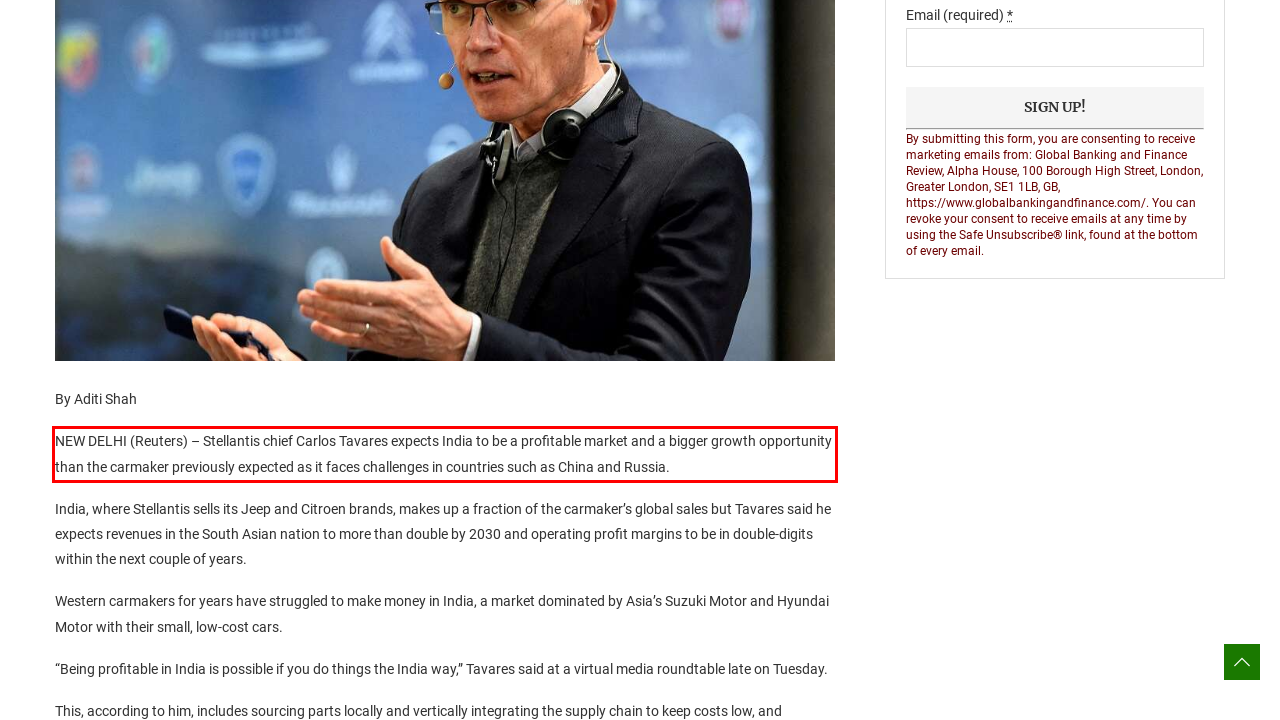With the provided screenshot of a webpage, locate the red bounding box and perform OCR to extract the text content inside it.

NEW DELHI (Reuters) – Stellantis chief Carlos Tavares expects India to be a profitable market and a bigger growth opportunity than the carmaker previously expected as it faces challenges in countries such as China and Russia.